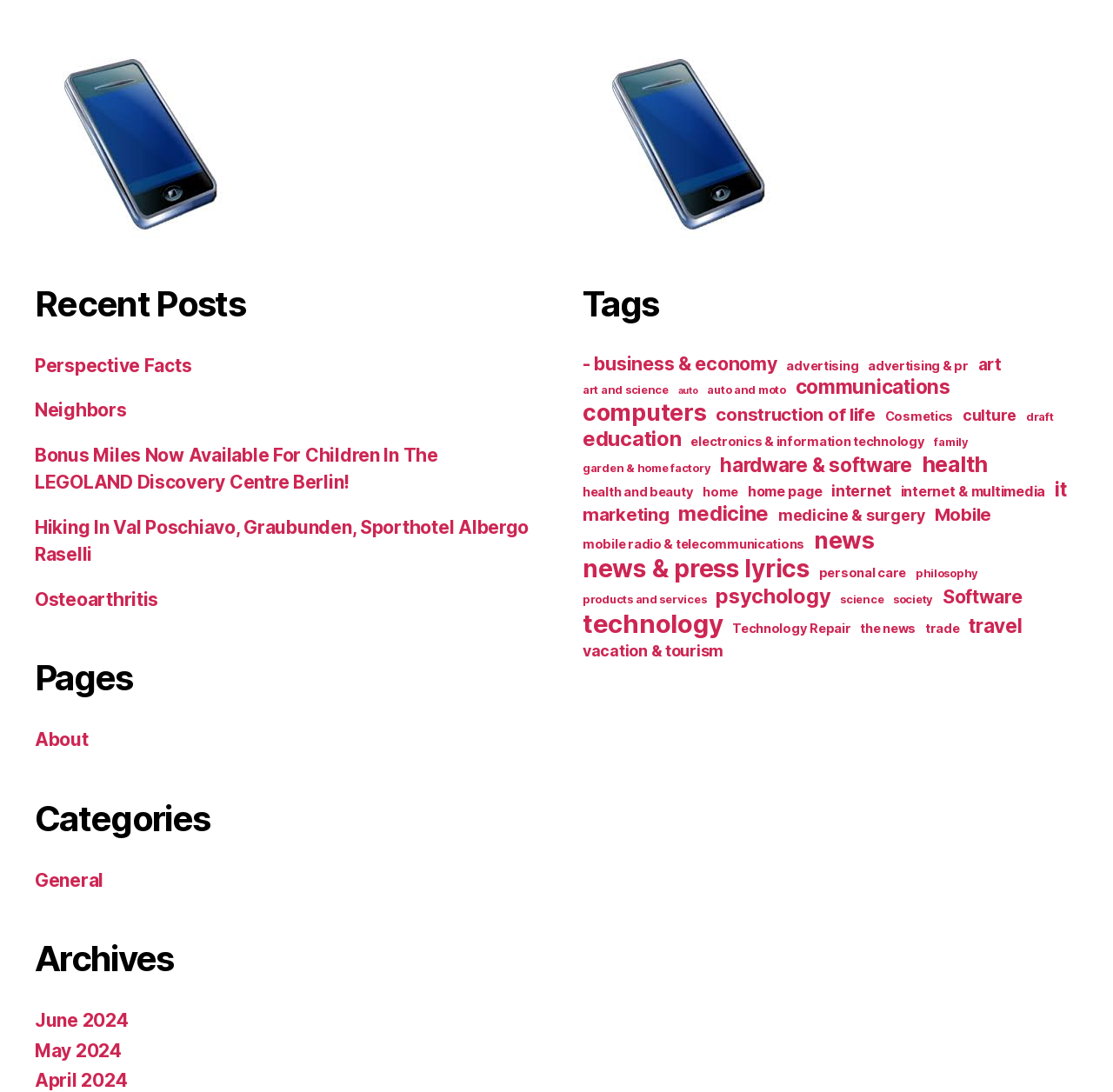Please provide a comprehensive response to the question based on the details in the image: What is the category with the most items?

In the 'Tags' section, there are several categories with item counts listed. The category with the most items is 'technology' with 22 items.